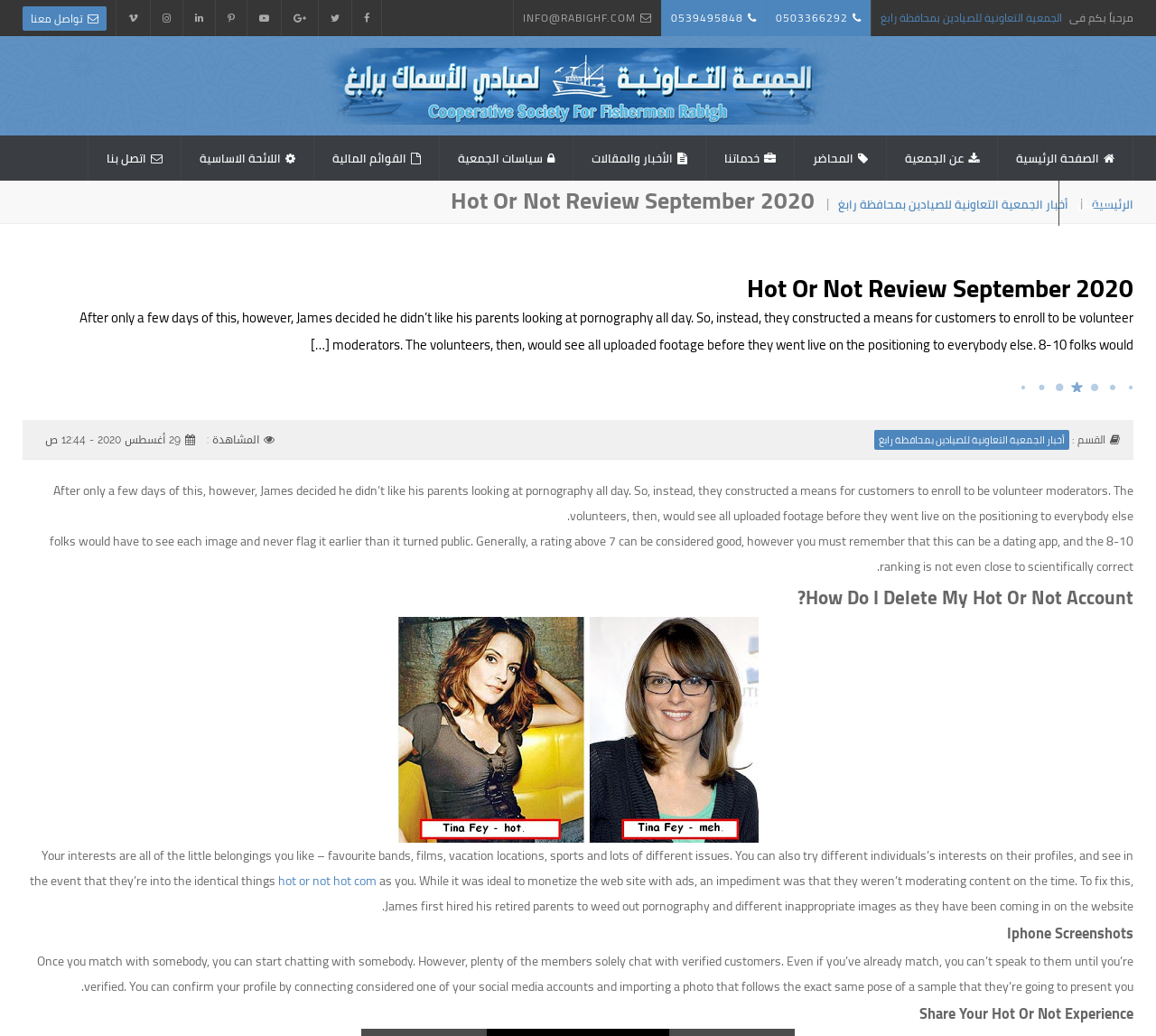Indicate the bounding box coordinates of the element that must be clicked to execute the instruction: "Visit the homepage". The coordinates should be given as four float numbers between 0 and 1, i.e., [left, top, right, bottom].

[0.862, 0.131, 0.98, 0.174]